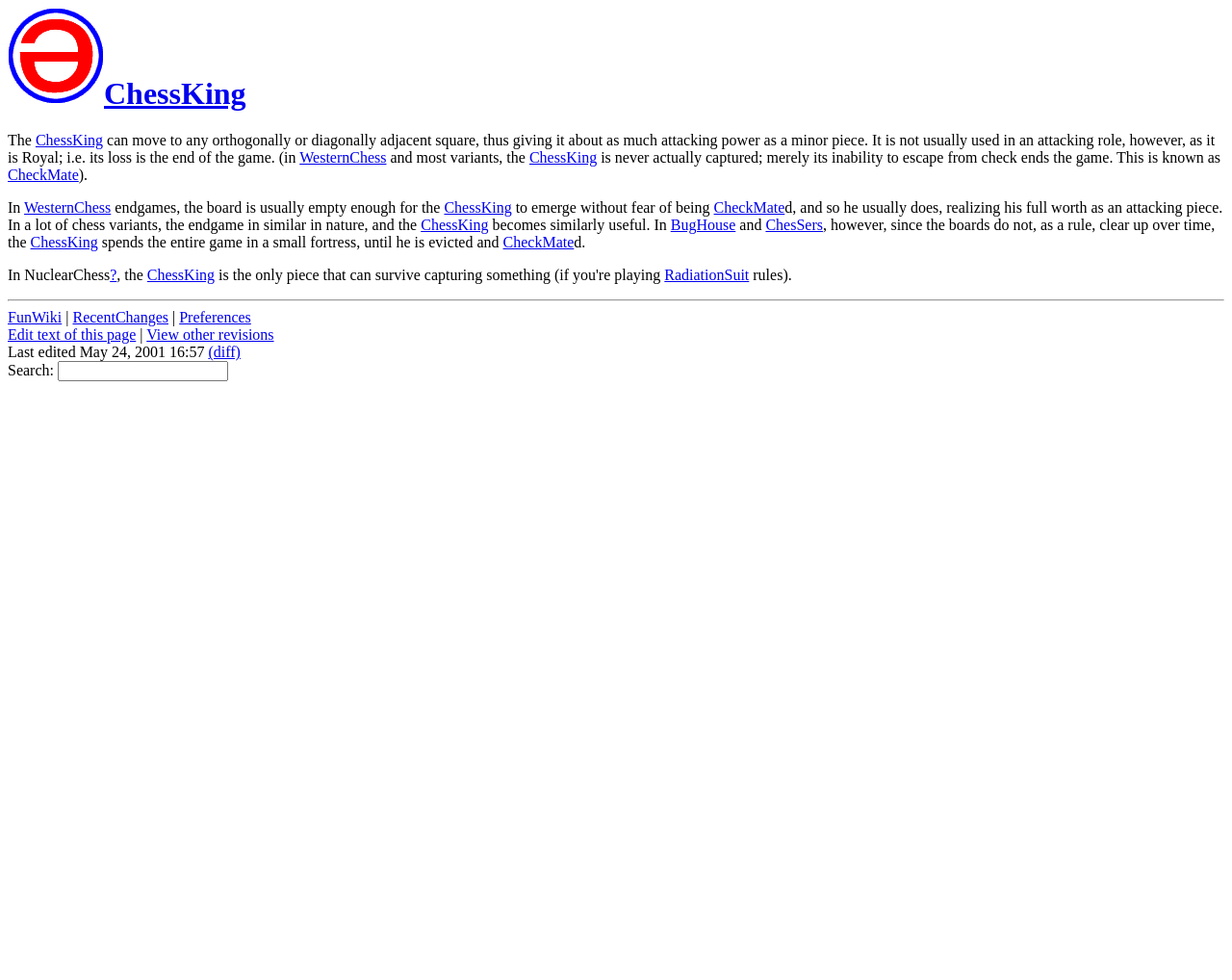Locate the bounding box of the UI element described in the following text: "View other revisions".

[0.119, 0.333, 0.222, 0.35]